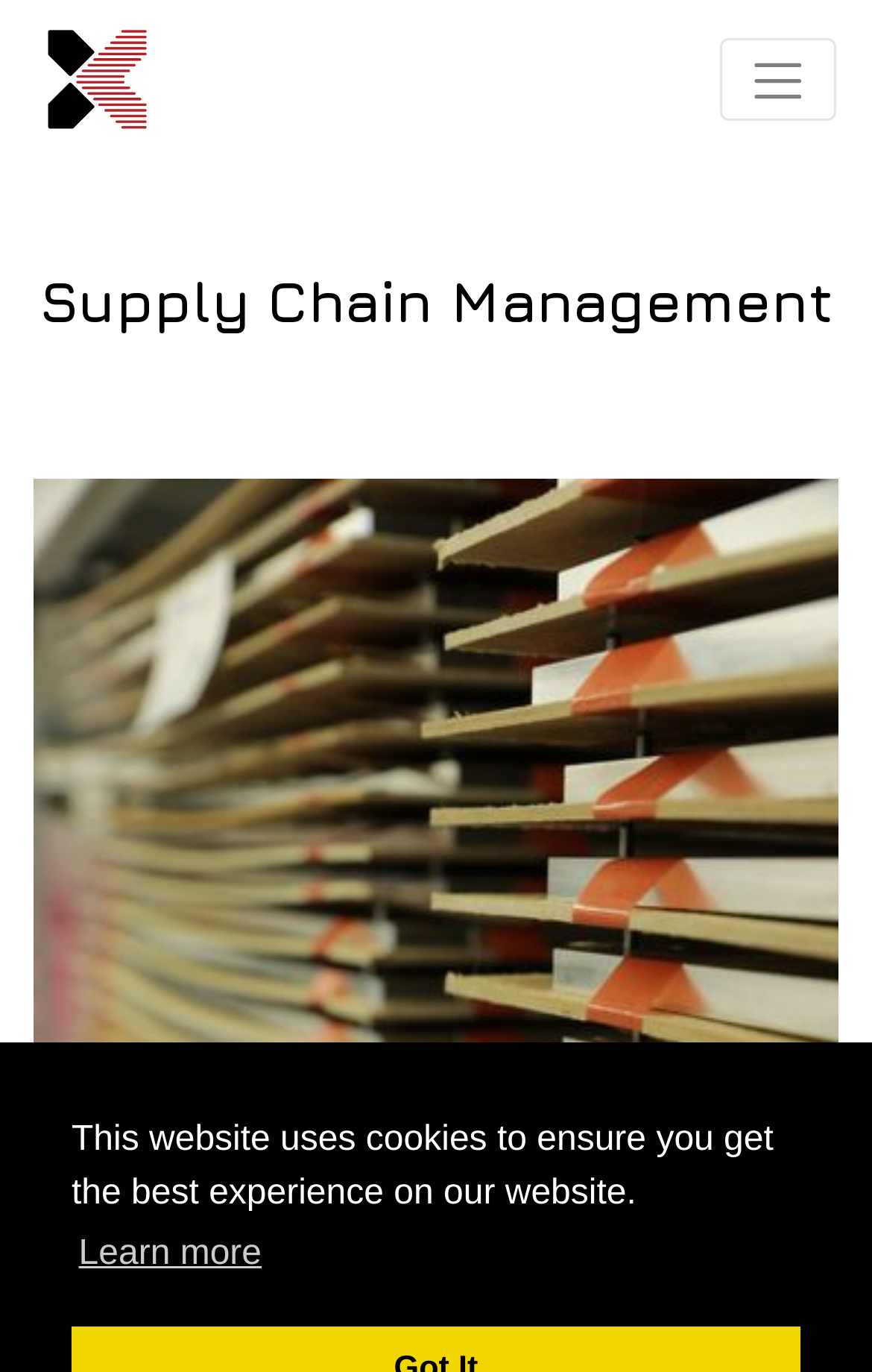Is there a call-to-action button?
Refer to the image and answer the question using a single word or phrase.

Yes